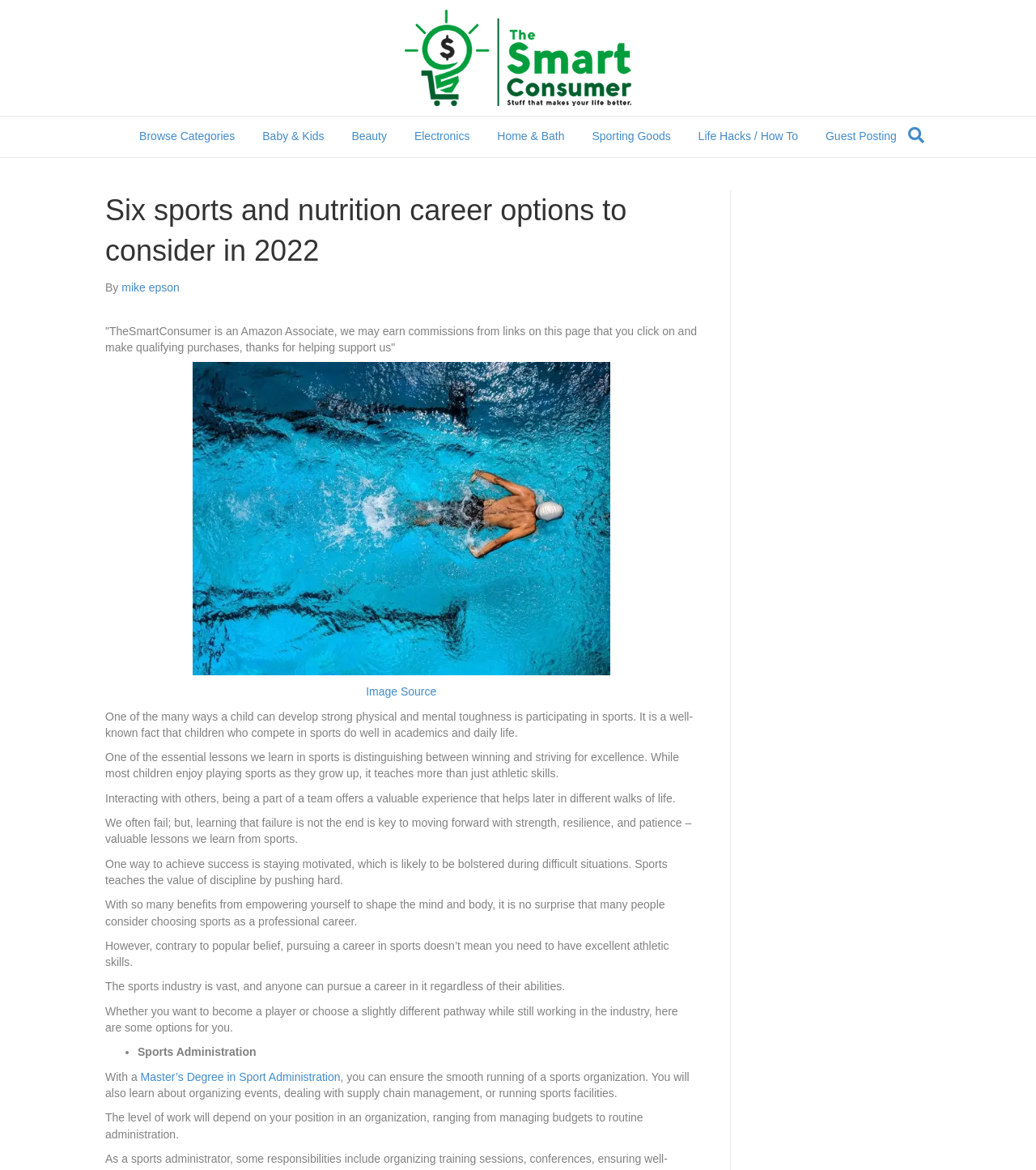Extract the text of the main heading from the webpage.

Six sports and nutrition career options to consider in 2022